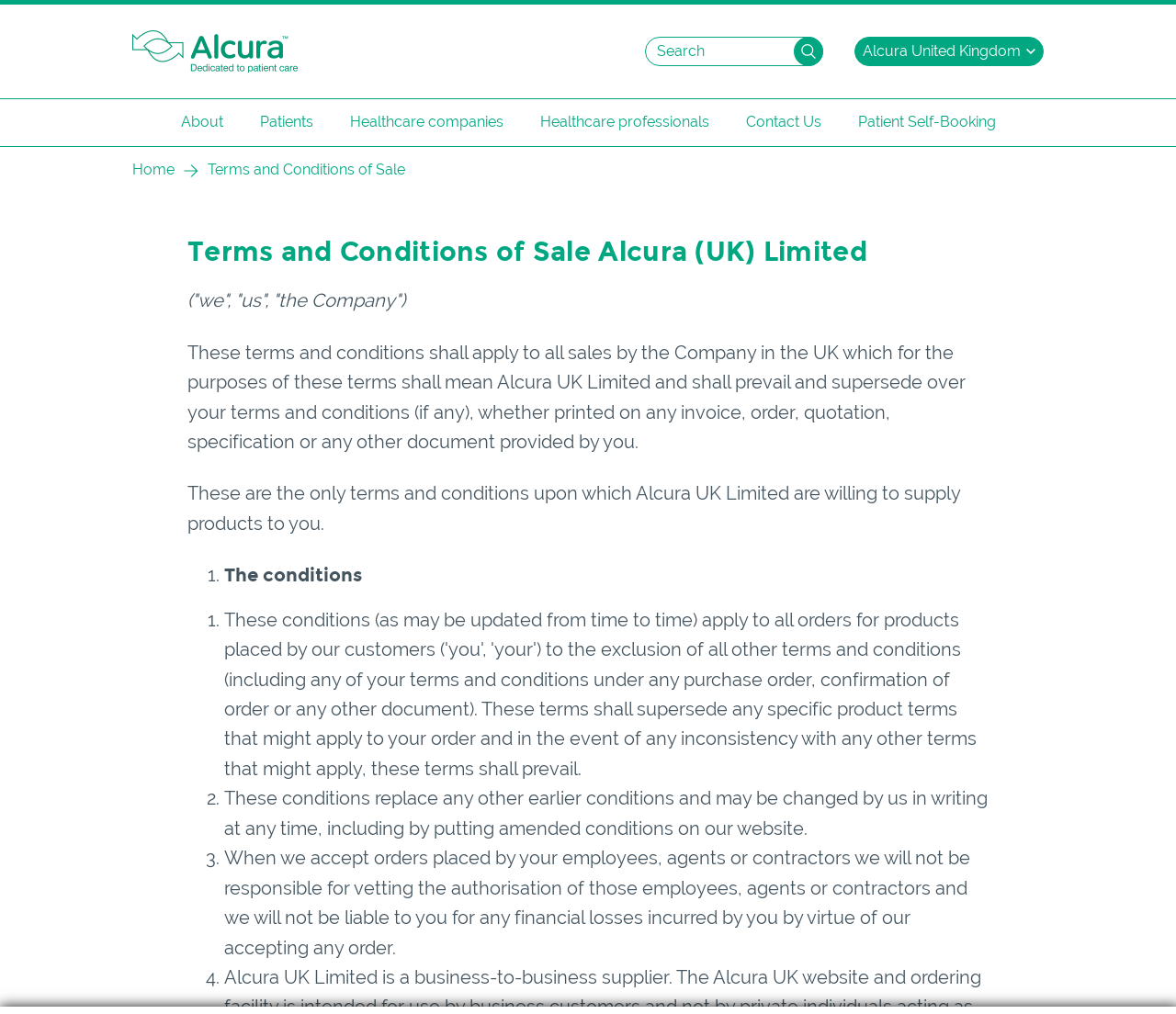Provide a brief response using a word or short phrase to this question:
What is the name of the company?

Alcura Health